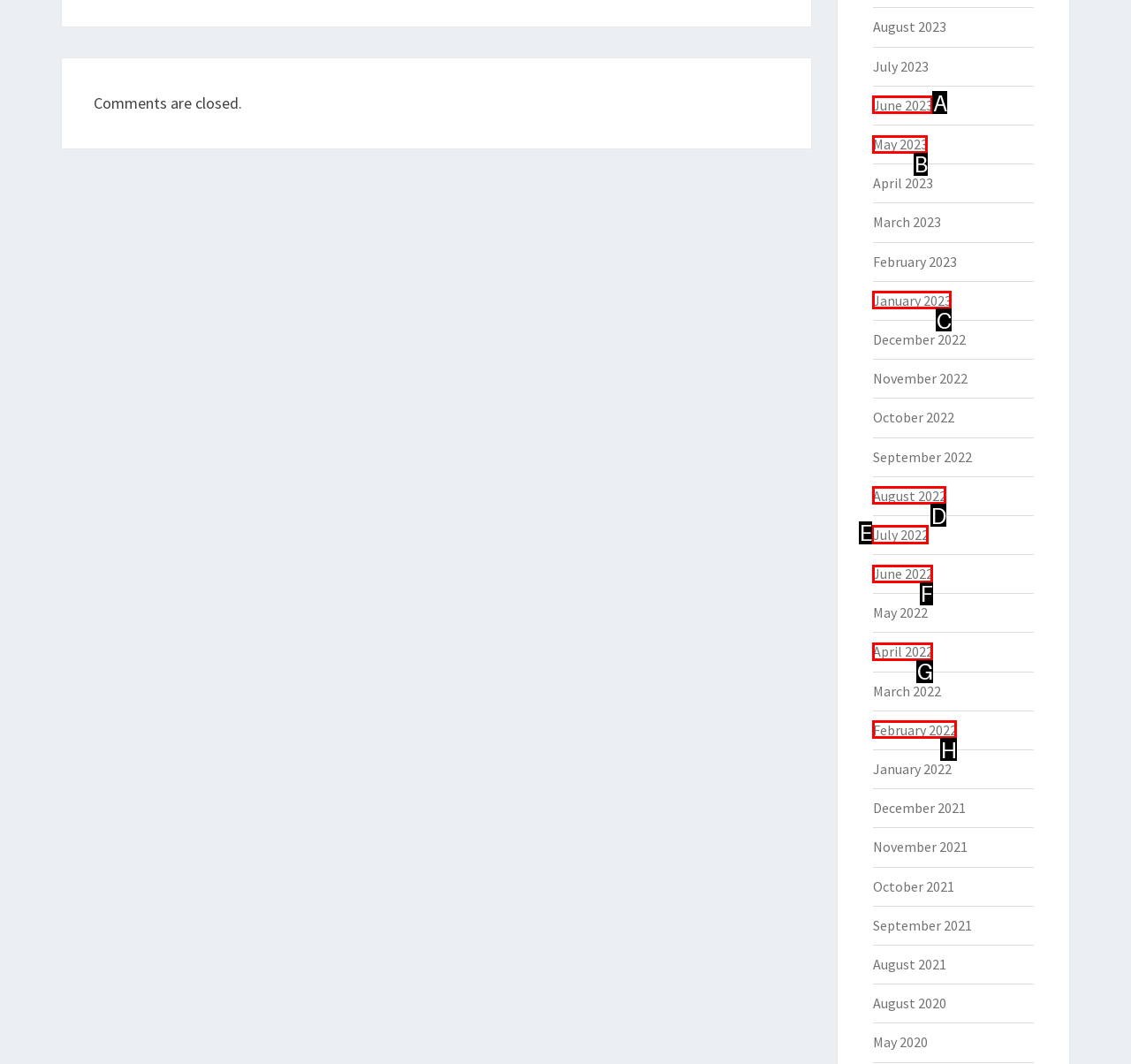Identify the letter of the UI element needed to carry out the task: View July 2022 archives
Reply with the letter of the chosen option.

E